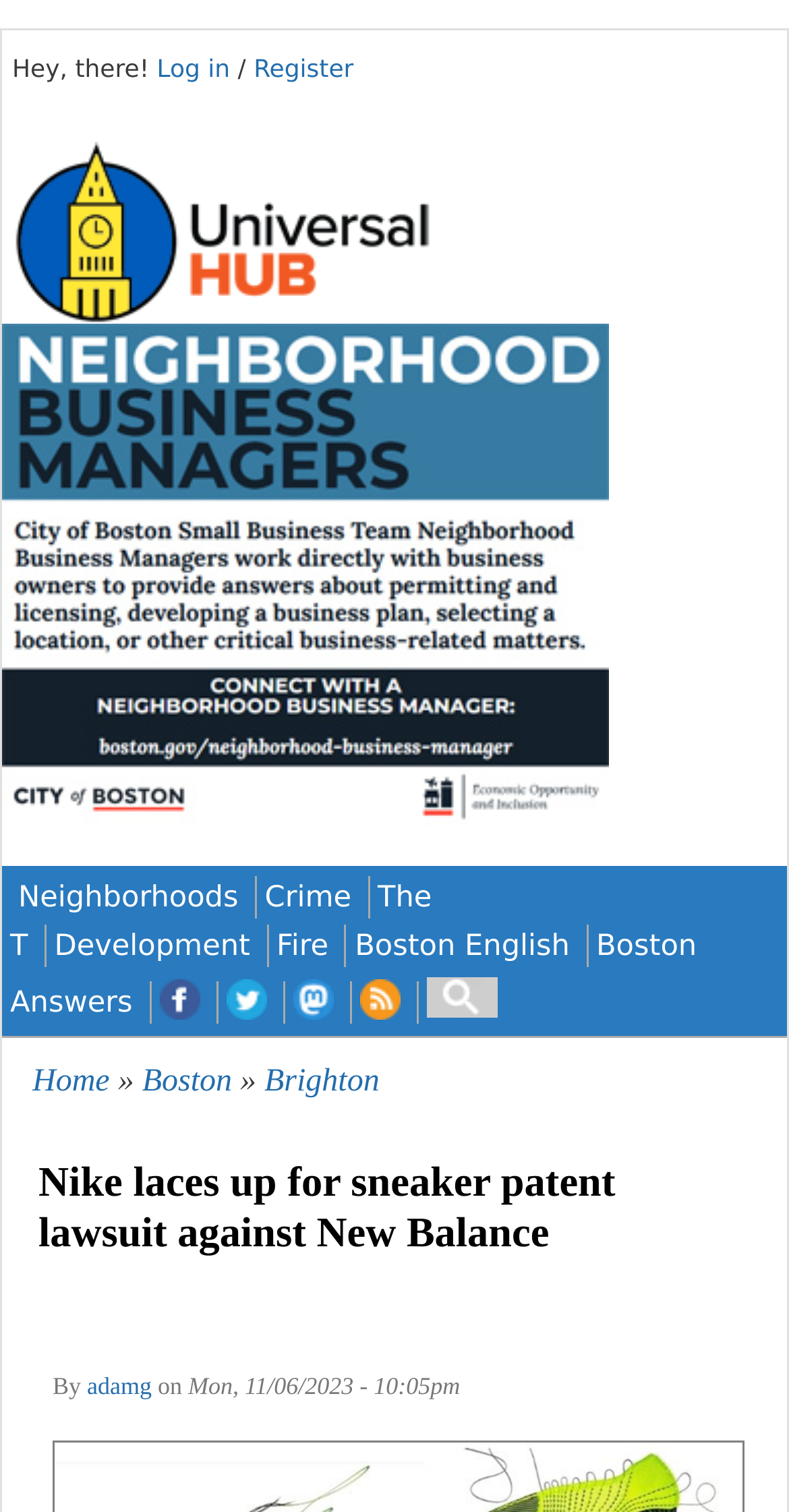Please determine the bounding box coordinates of the element to click on in order to accomplish the following task: "Log in". Ensure the coordinates are four float numbers ranging from 0 to 1, i.e., [left, top, right, bottom].

[0.199, 0.036, 0.301, 0.055]